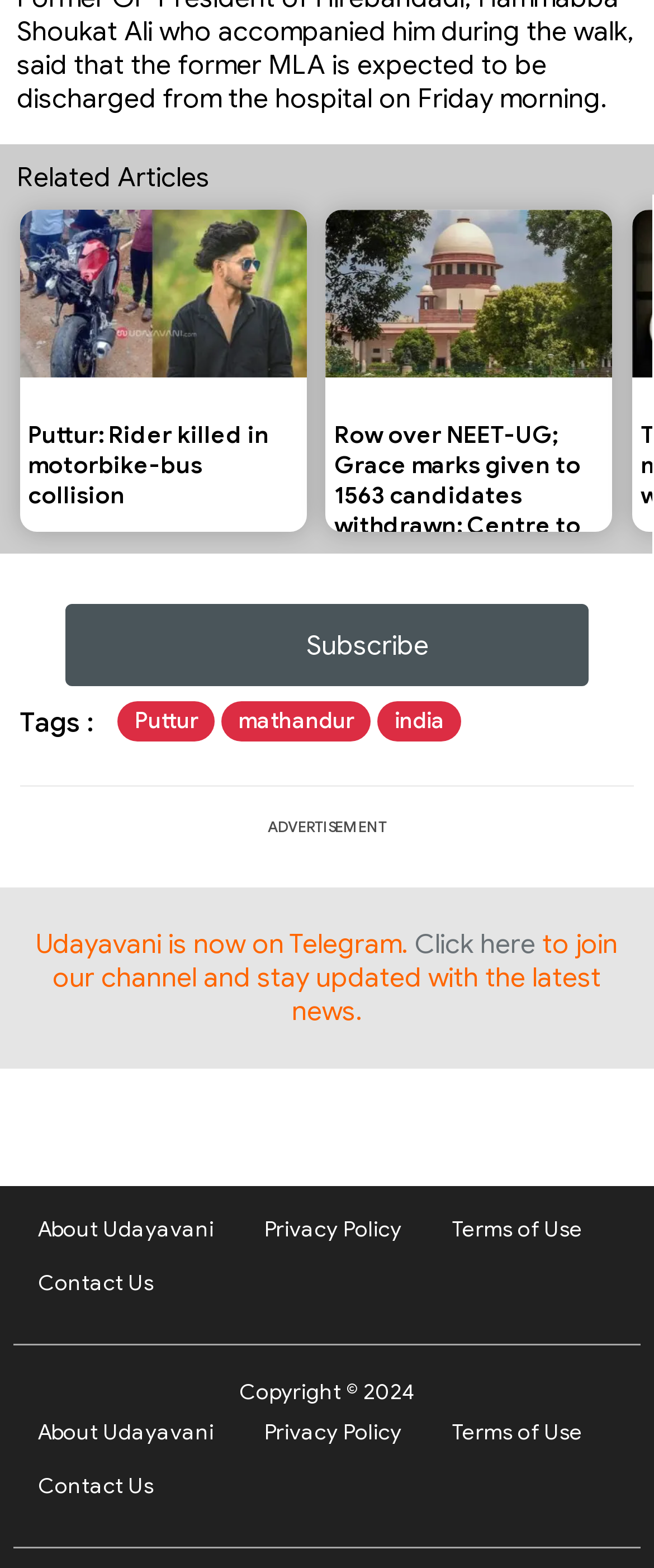Please determine the bounding box coordinates of the element's region to click in order to carry out the following instruction: "Learn more about Udayavani". The coordinates should be four float numbers between 0 and 1, i.e., [left, top, right, bottom].

[0.058, 0.775, 0.328, 0.792]